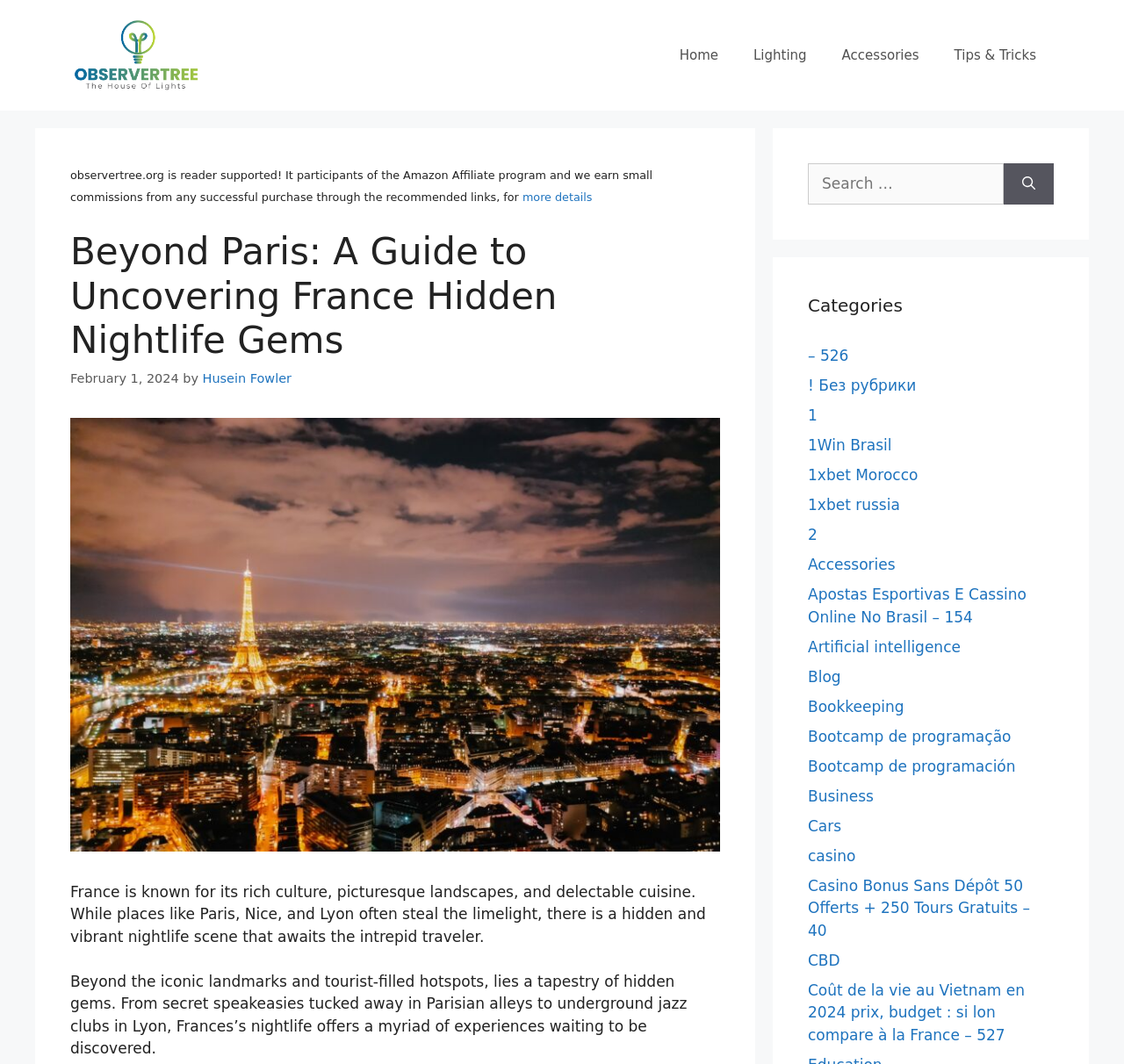What is the topic of the article?
Could you answer the question with a detailed and thorough explanation?

I inferred the topic by reading the heading 'Beyond Paris: A Guide to Uncovering France Hidden Nightlife Gems' and the subsequent paragraphs, which discuss the nightlife scene in France.